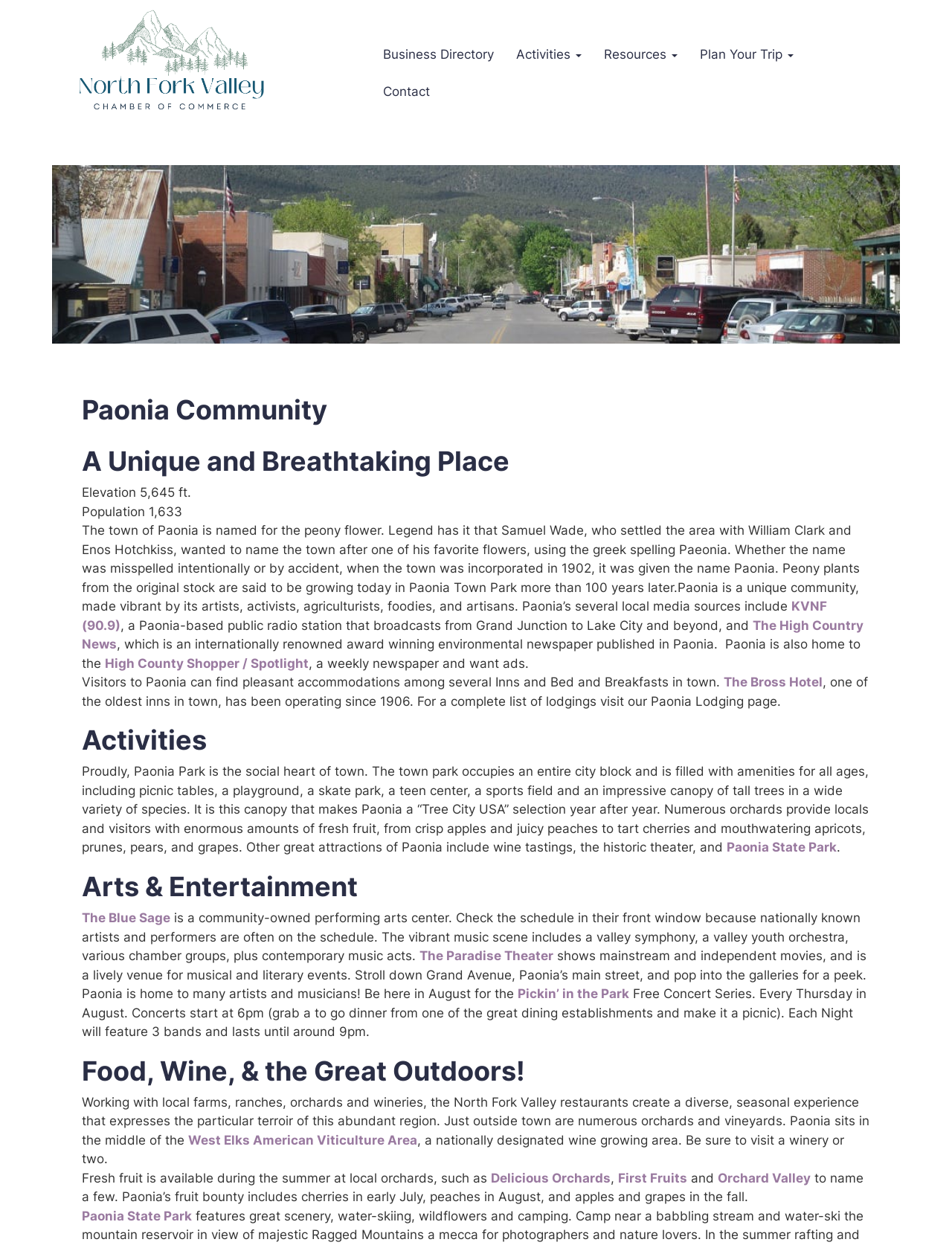What is the name of the performing arts center?
Answer briefly with a single word or phrase based on the image.

The Blue Sage